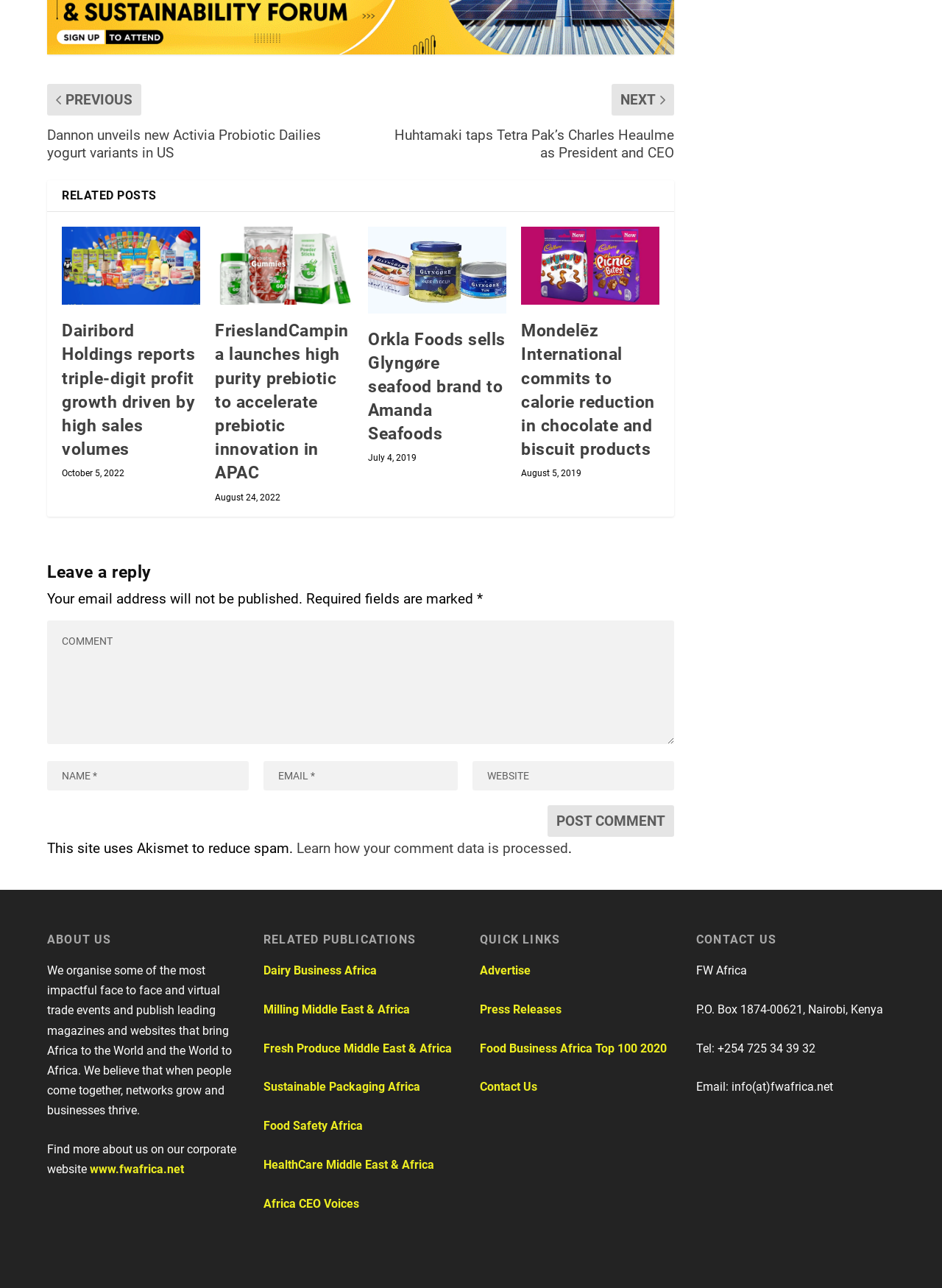Kindly determine the bounding box coordinates for the clickable area to achieve the given instruction: "Visit the 'Dairy Business Africa' publication".

[0.28, 0.763, 0.4, 0.773]